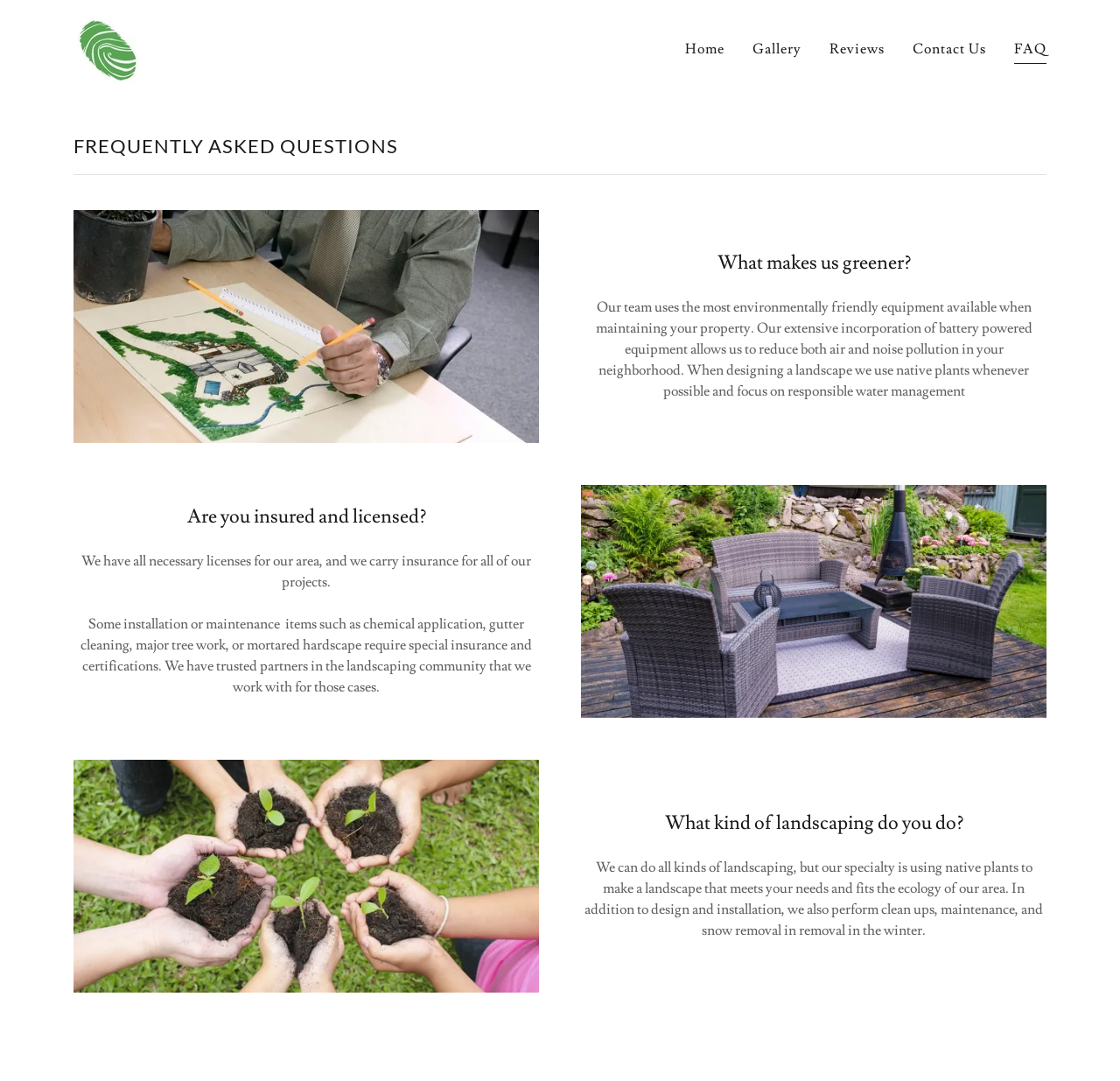Articulate a complete and detailed caption of the webpage elements.

The webpage is for "The Greener Side LLC", a landscaping company. At the top, there is a logo image with the company name, and a navigation menu with links to "Home", "Gallery", "Reviews", "Contact Us", and "FAQ". 

Below the navigation menu, there is a heading "FREQUENTLY ASKED QUESTIONS" followed by an image. The first question is "What makes us greener?" with a detailed answer explaining the company's environmentally friendly practices, such as using battery-powered equipment and native plants. 

To the right of this question, there is another image. Below this, there is a question "Are you insured and licensed?" with a brief answer confirming the company's licenses and insurance. 

Further down, there is another question "What kind of landscaping do you do?" with a detailed answer explaining the company's services, including design, installation, clean-ups, maintenance, and snow removal. The page also has a few more images scattered throughout.